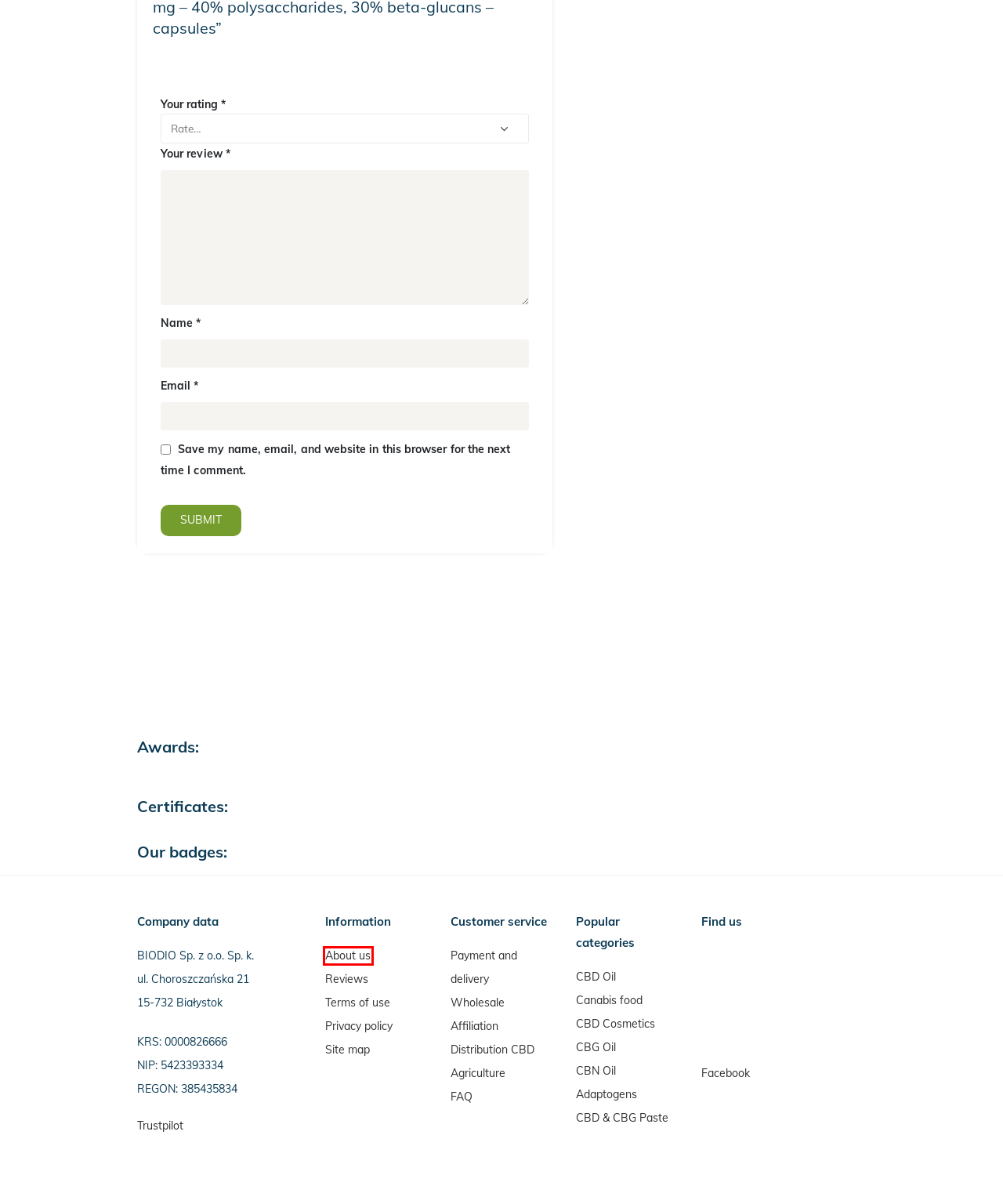Examine the screenshot of the webpage, which includes a red bounding box around an element. Choose the best matching webpage description for the page that will be displayed after clicking the element inside the red bounding box. Here are the candidates:
A. Wholesale United Kingdom, Germany, France | Hemp King
B. CBD Oil. Hemp oil from 1% to 15% CBD. | HempKing
C. The Affiliate Program | HempKing - Hemp Shop
D. Adaptogens - Hemp King
E. About us - A story written with four paws | Hemp King
F. CBN Oil - Hemp King
G. Distribution CBD - Hemp King
H. FAQ | HempKing - Hemp Shop

E